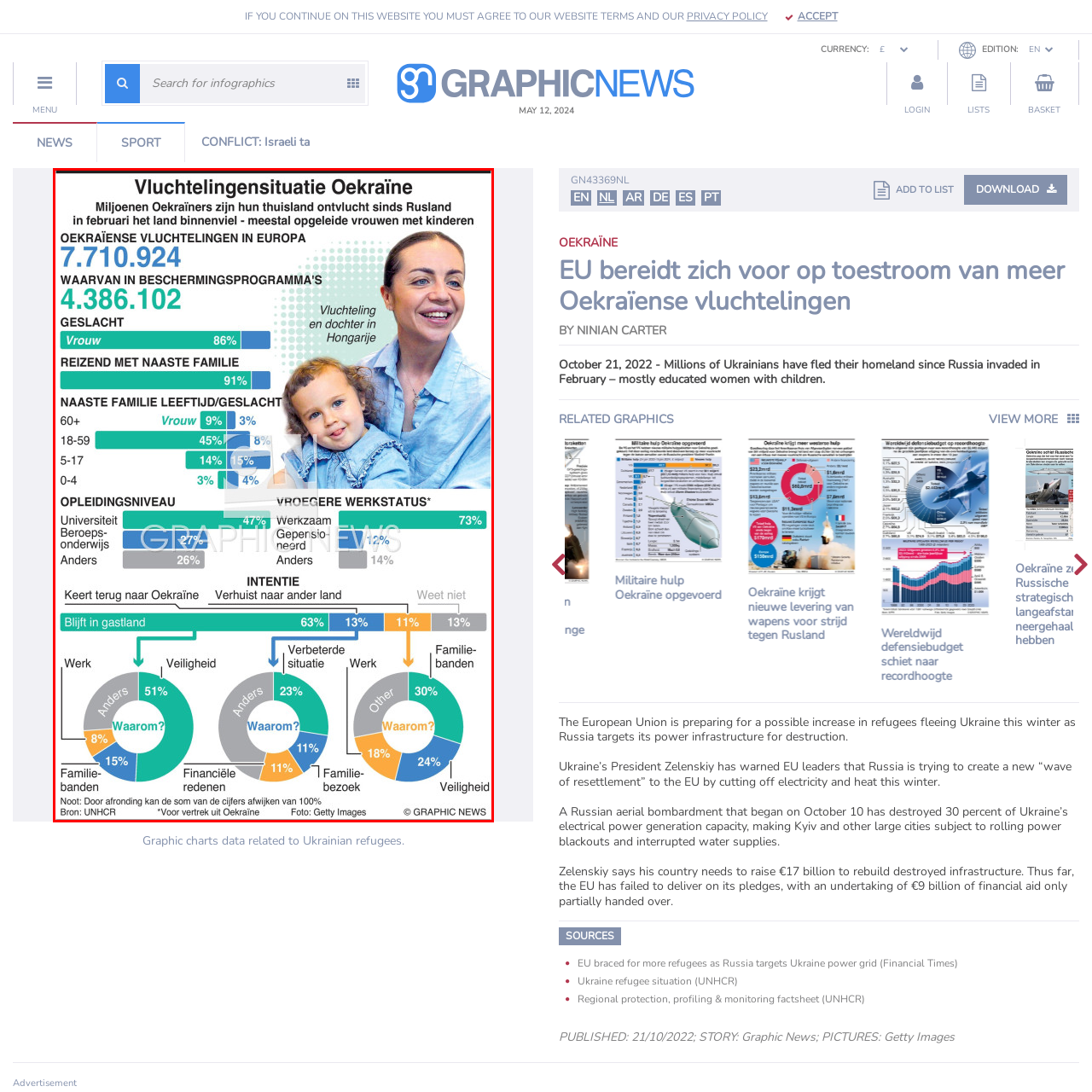What percentage of refugees are women?
Pay attention to the image part enclosed by the red bounding box and answer the question using a single word or a short phrase.

86%